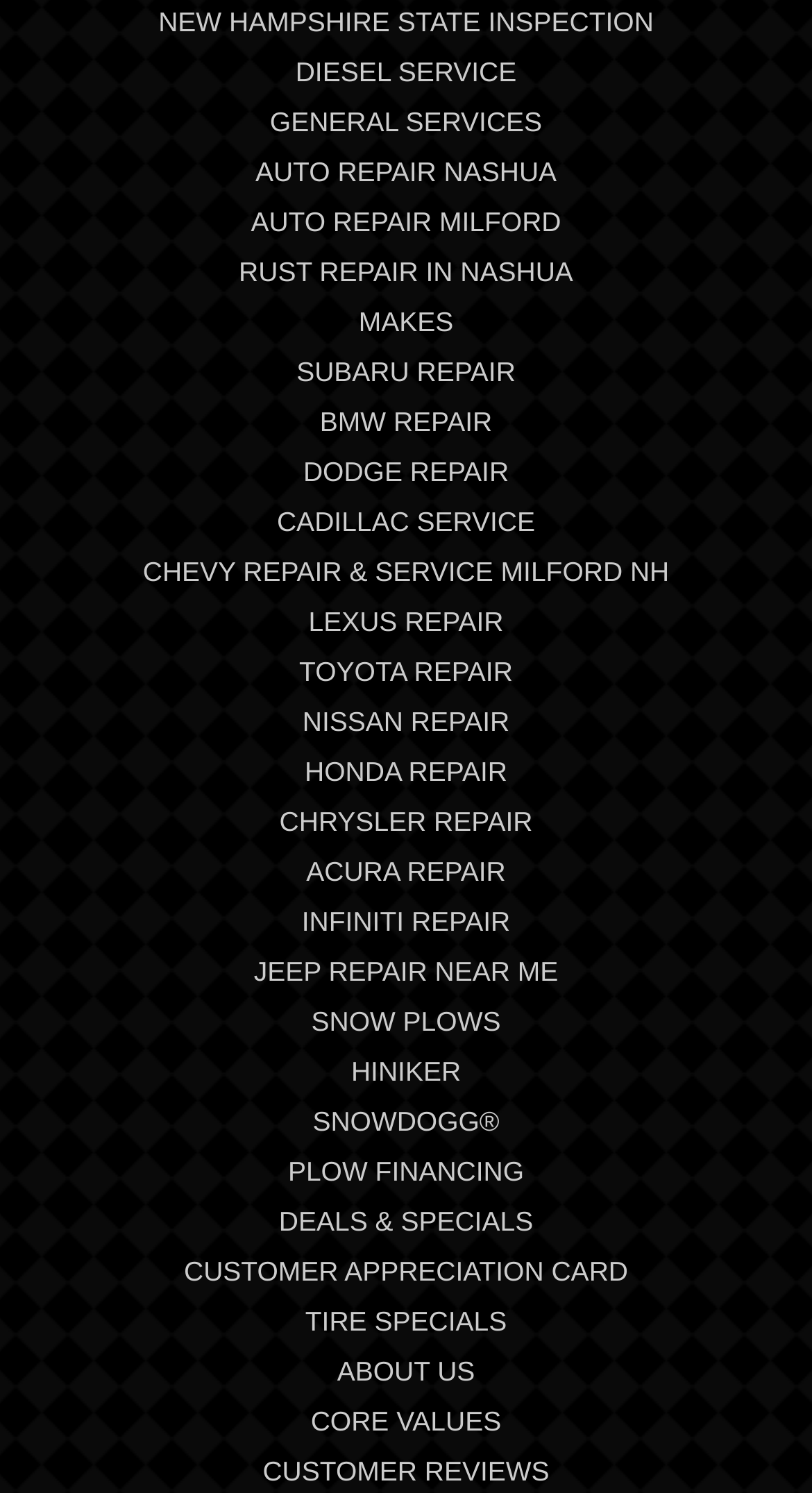From the image, can you give a detailed response to the question below:
What is the main service offered by this company?

Based on the links provided on the webpage, it appears that the company offers various auto repair services for different car models, including Subaru, BMW, Dodge, and more.